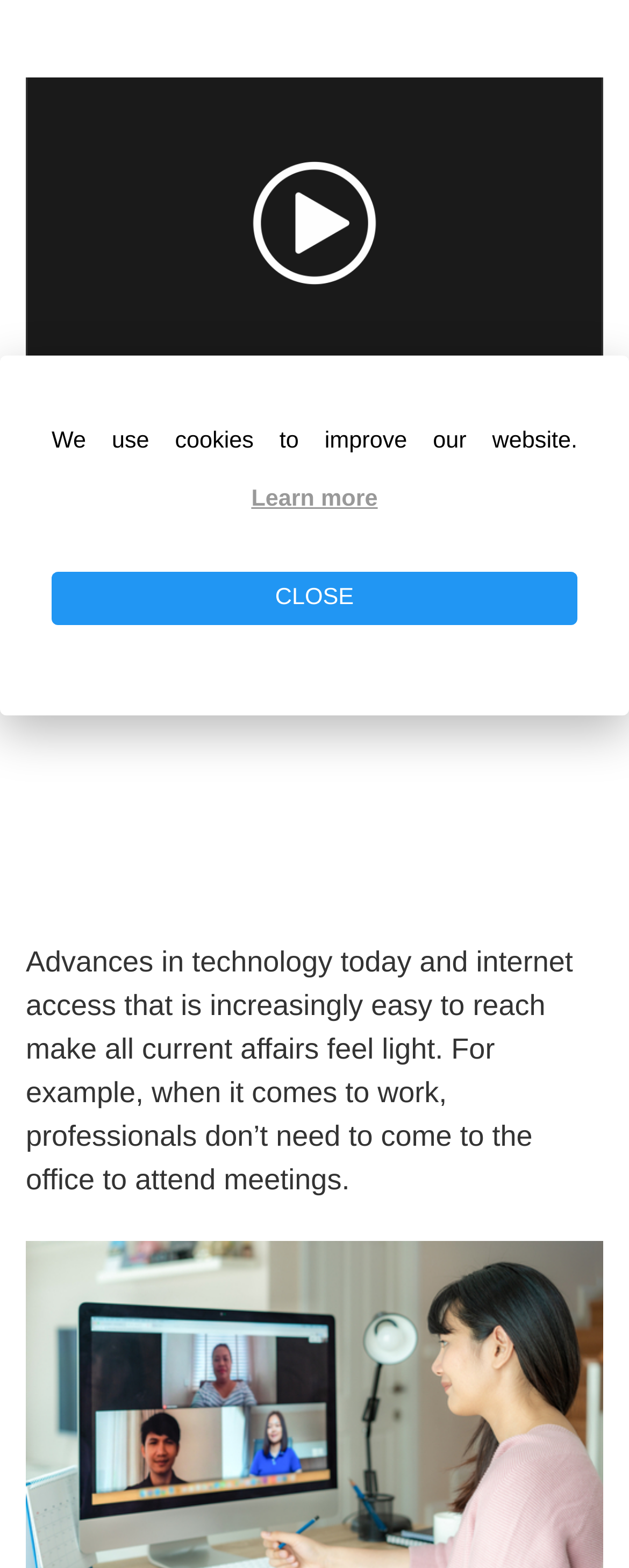Describe in detail what you see on the webpage.

The webpage is about virtual meeting applications for remote work. At the top, there is a header section that spans the full width of the page. Below the header, there is a large figure that takes up most of the page's width, situated near the top. 

Underneath the figure, there is an advertisement iframe that occupies the full width of the page. 

To the right of the figure and above the advertisement, there is a block of text that discusses how technology has made it easier to attend meetings remotely. This text is positioned roughly in the middle of the page.

At the bottom of the page, there is a layout table that contains a notification about the use of cookies on the website. This notification is divided into three sections: a static text section that explains the use of cookies, a "Learn more" link, and two buttons, one labeled "CLOSE" and the other without a label. This notification is positioned near the bottom of the page and spans most of its width.